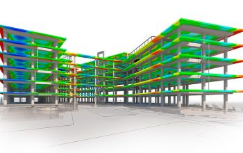Please provide a short answer using a single word or phrase for the question:
What is emphasized in the construction industry?

Importance of precision